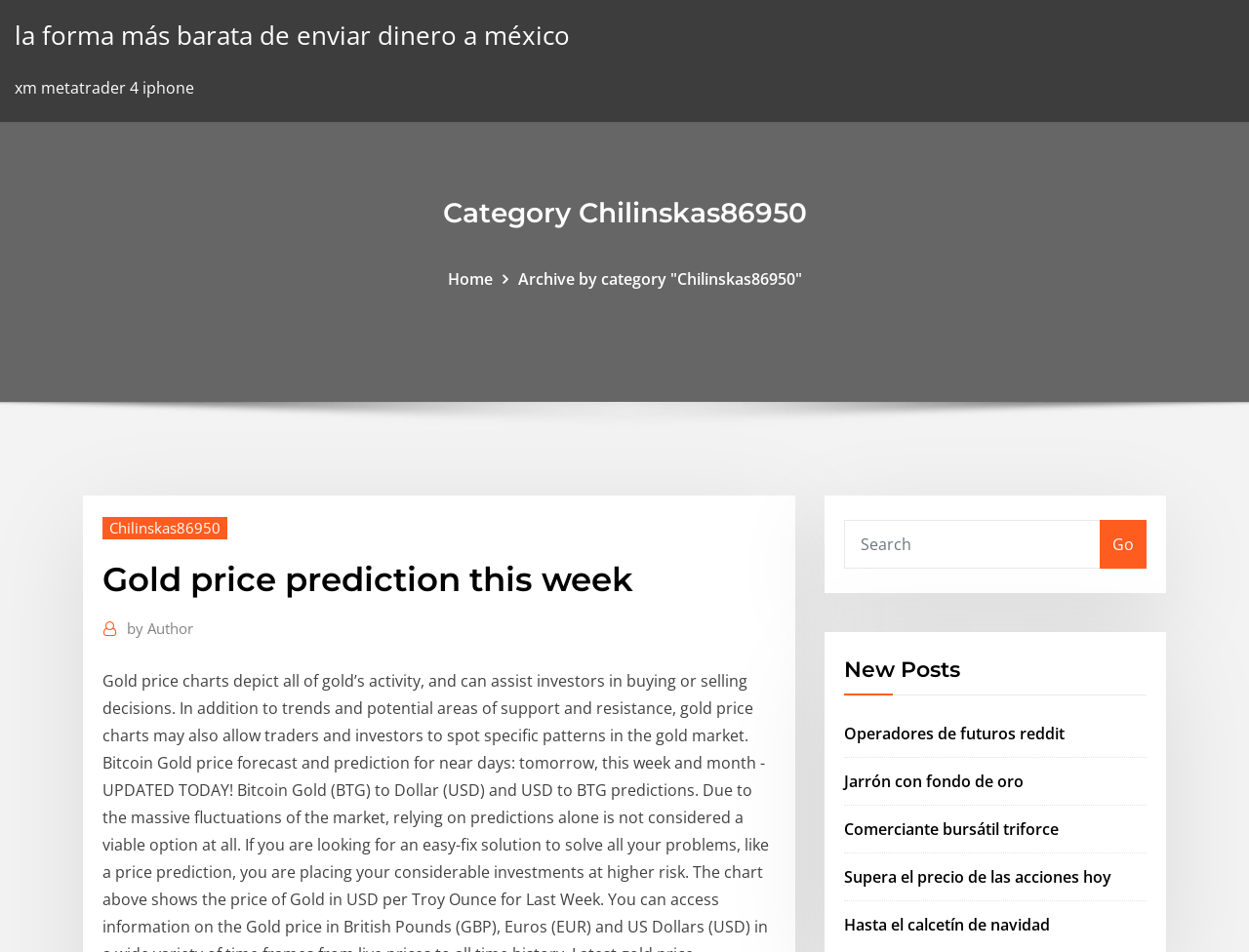Give a comprehensive overview of the webpage, including key elements.

The webpage is about gold price prediction and related topics. At the top-left corner, there is a link to "la forma más barata de enviar dinero a méxico". Below it, there is a static text "xm metatrader 4 iphone". 

To the right of these elements, there is a heading "Category Chilinskas86950". Below this heading, there are two links, "Home" and "Archive by category 'Chilinskas86950'". The latter link has a nested link "Chilinskas86950" to its left.

Further down, there is a header section with a heading "Gold price prediction this week". Below this header, there is a paragraph of text explaining how gold price charts can assist investors in buying or selling decisions. 

To the right of this text, there is a link "by Author". Below this link, there is a search box with a "Go" button to its right. Above the search box, there is a heading "New Posts". 

Below the search box, there are several links to various articles, including "Operadores de futuros reddit", "Jarrón con fondo de oro", "Comerciante bursátil triforce", "Supera el precio de las acciones hoy", and "Hasta el calcetín de navidad".